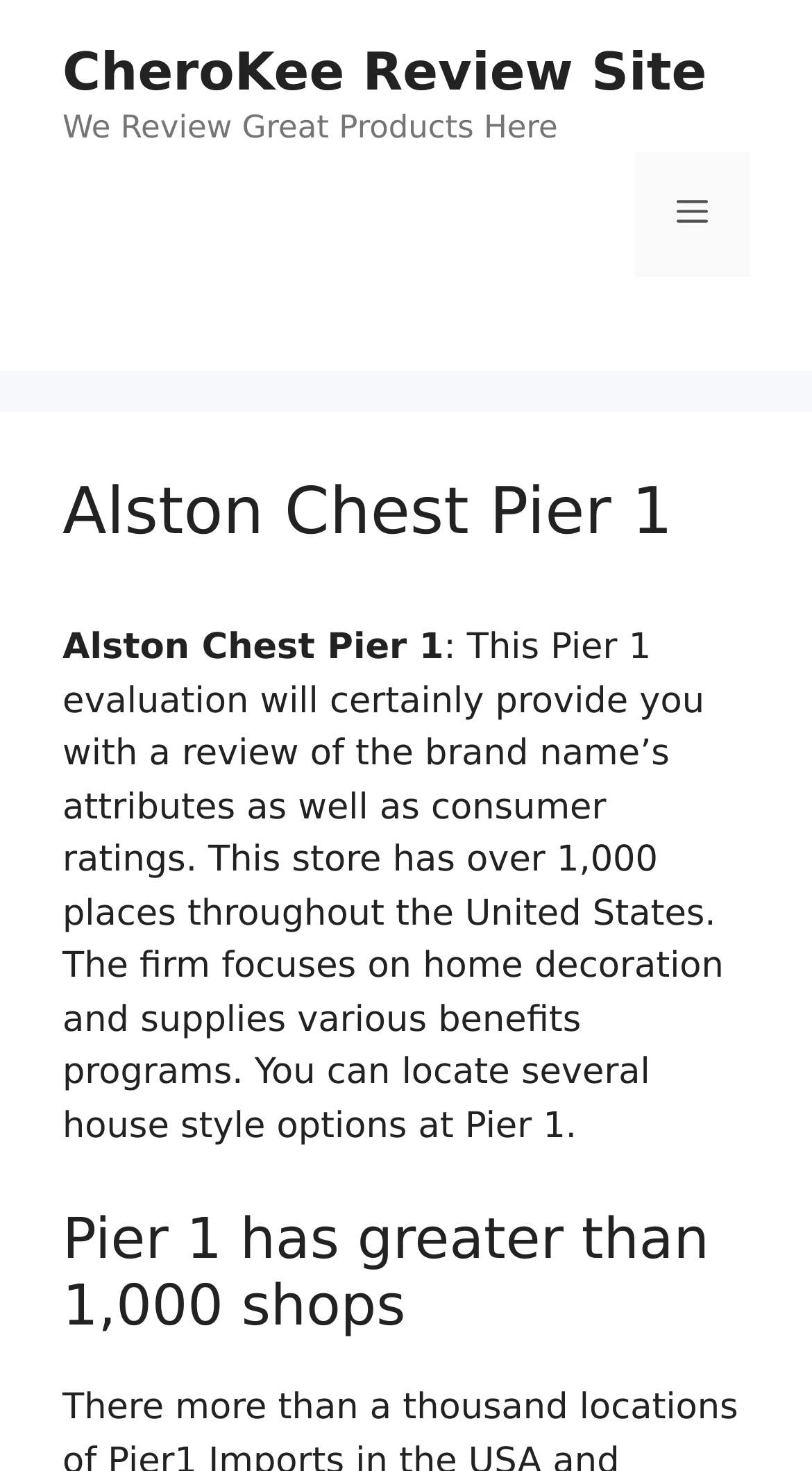Extract the main title from the webpage and generate its text.

Alston Chest Pier 1